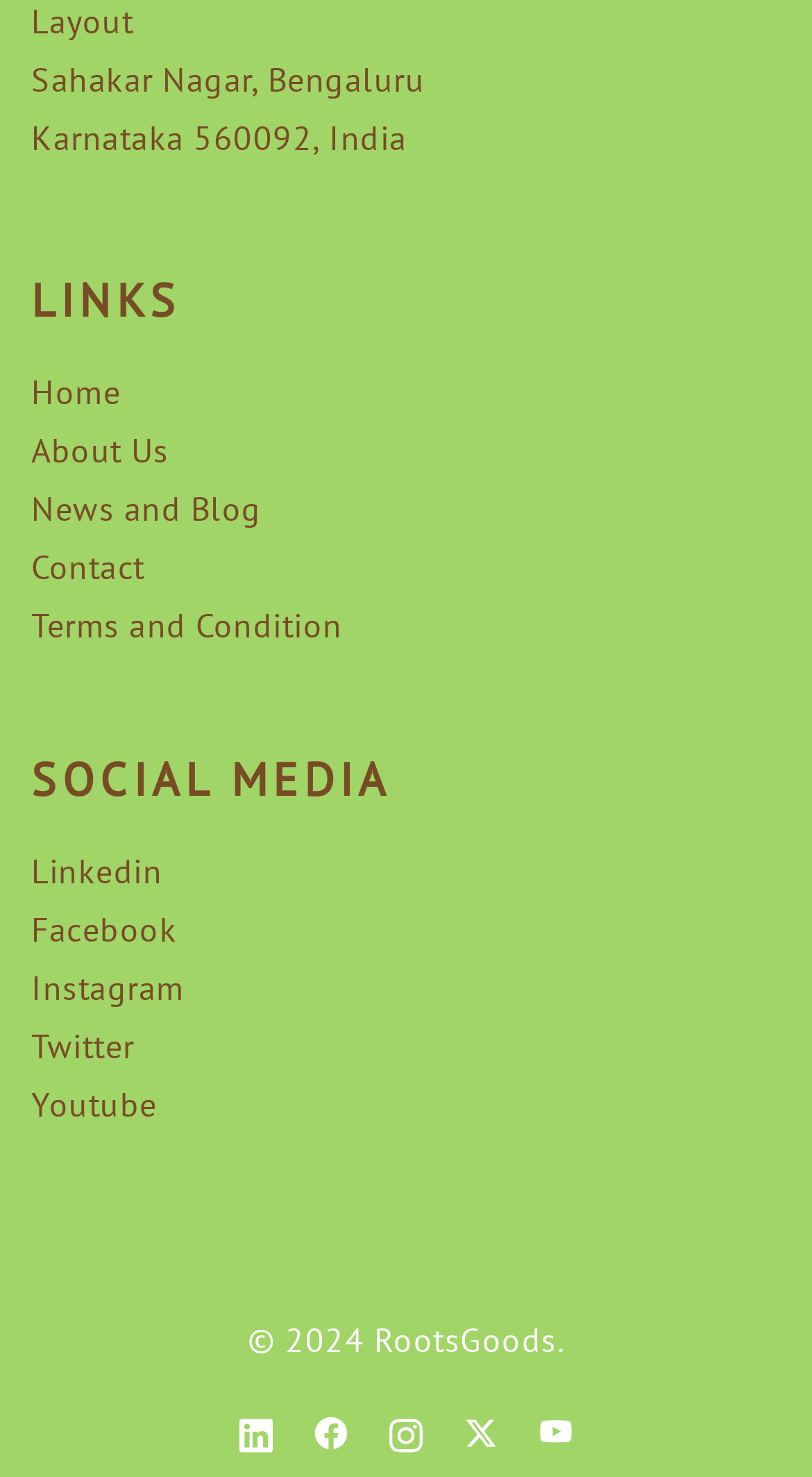Determine the bounding box coordinates for the area that should be clicked to carry out the following instruction: "View Terms and Condition".

[0.038, 0.409, 0.422, 0.438]